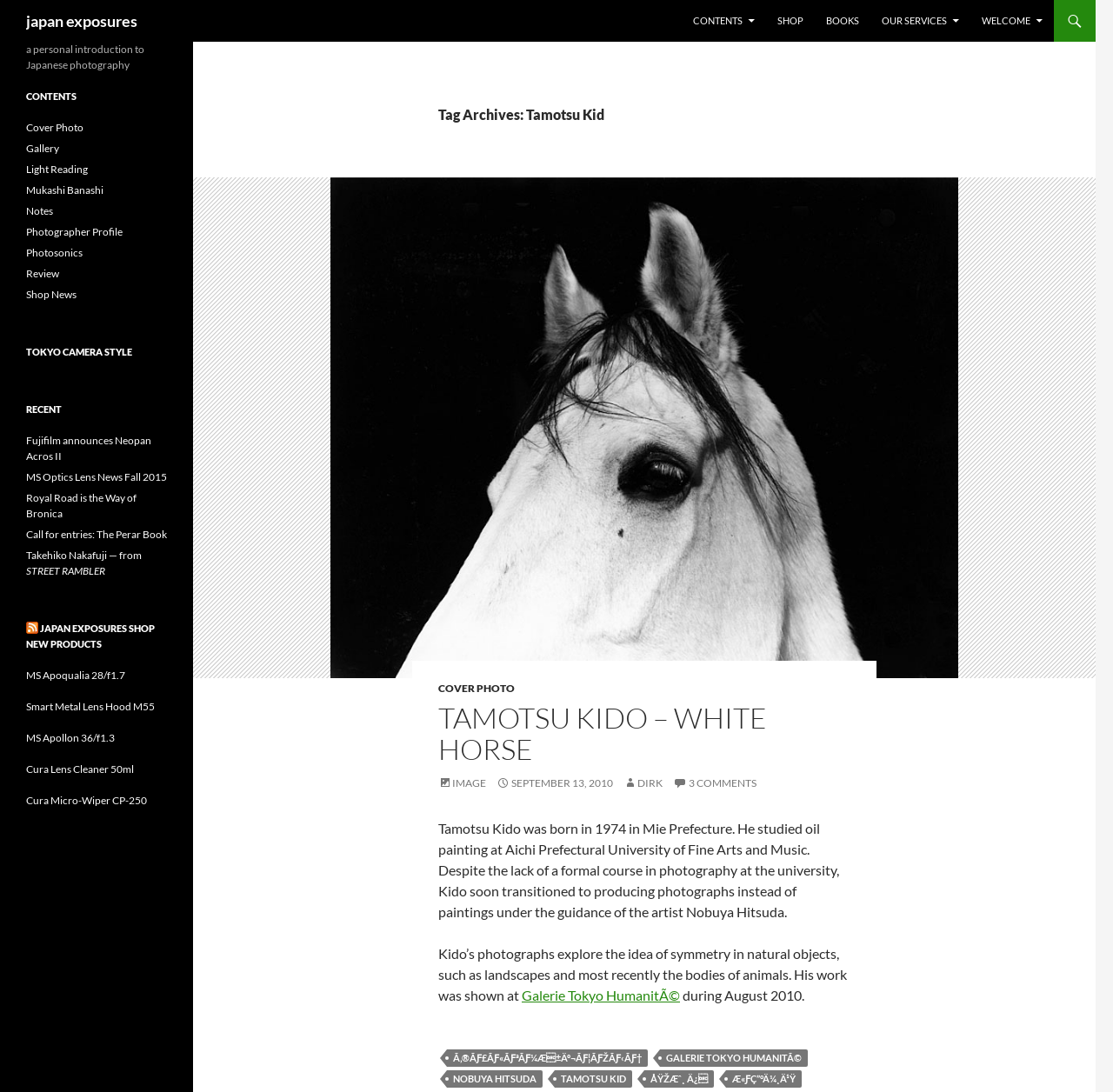Determine the bounding box for the UI element as described: "Cura Lens Cleaner 50ml". The coordinates should be represented as four float numbers between 0 and 1, formatted as [left, top, right, bottom].

[0.023, 0.698, 0.12, 0.71]